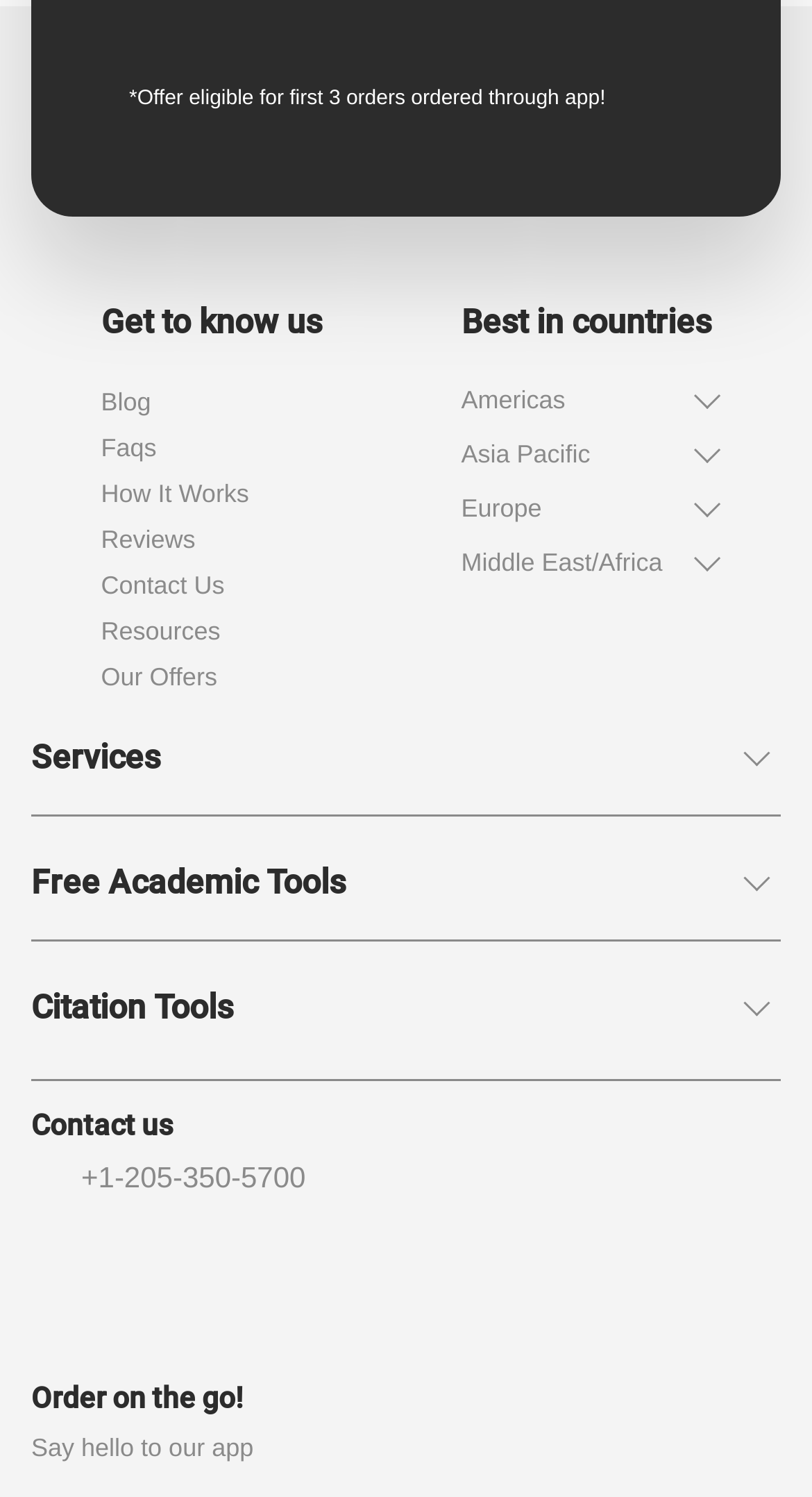Please identify the bounding box coordinates of the element on the webpage that should be clicked to follow this instruction: "Share via Facebook". The bounding box coordinates should be given as four float numbers between 0 and 1, formatted as [left, top, right, bottom].

None